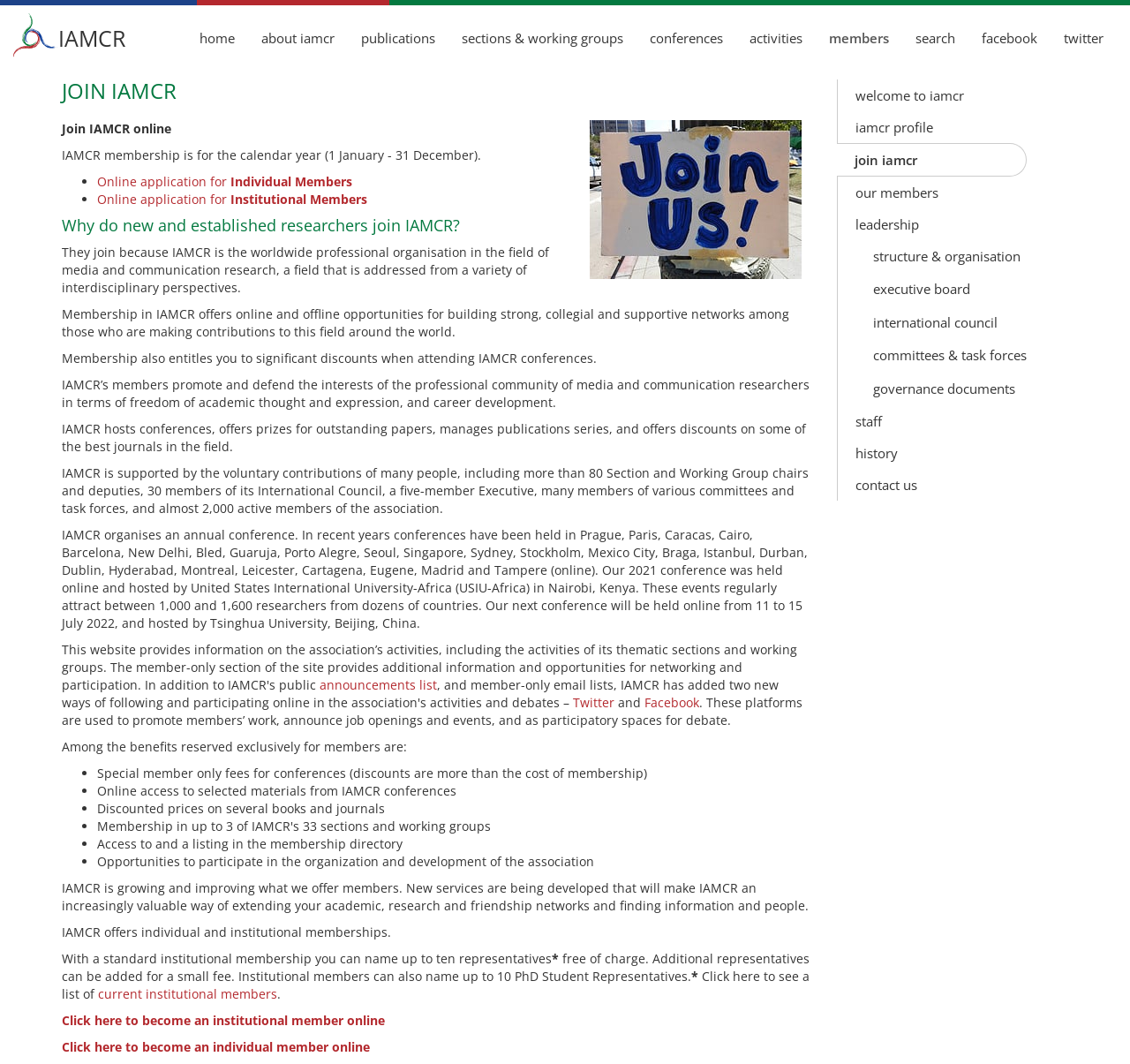Please identify the coordinates of the bounding box for the clickable region that will accomplish this instruction: "Become an individual member online".

[0.055, 0.976, 0.327, 0.992]